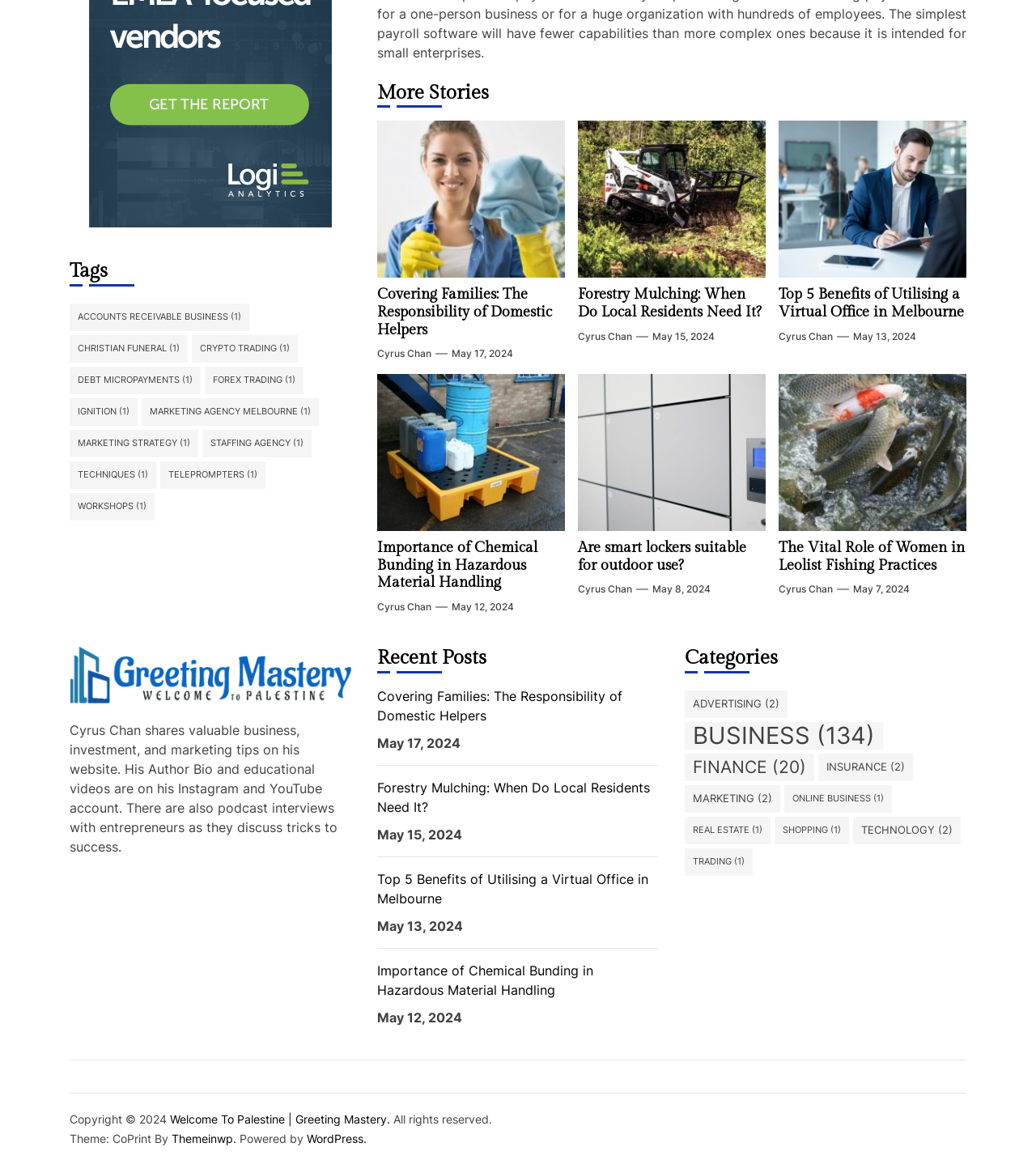Please identify the bounding box coordinates of the element I should click to complete this instruction: 'View the tags'. The coordinates should be given as four float numbers between 0 and 1, like this: [left, top, right, bottom].

[0.067, 0.223, 0.339, 0.244]